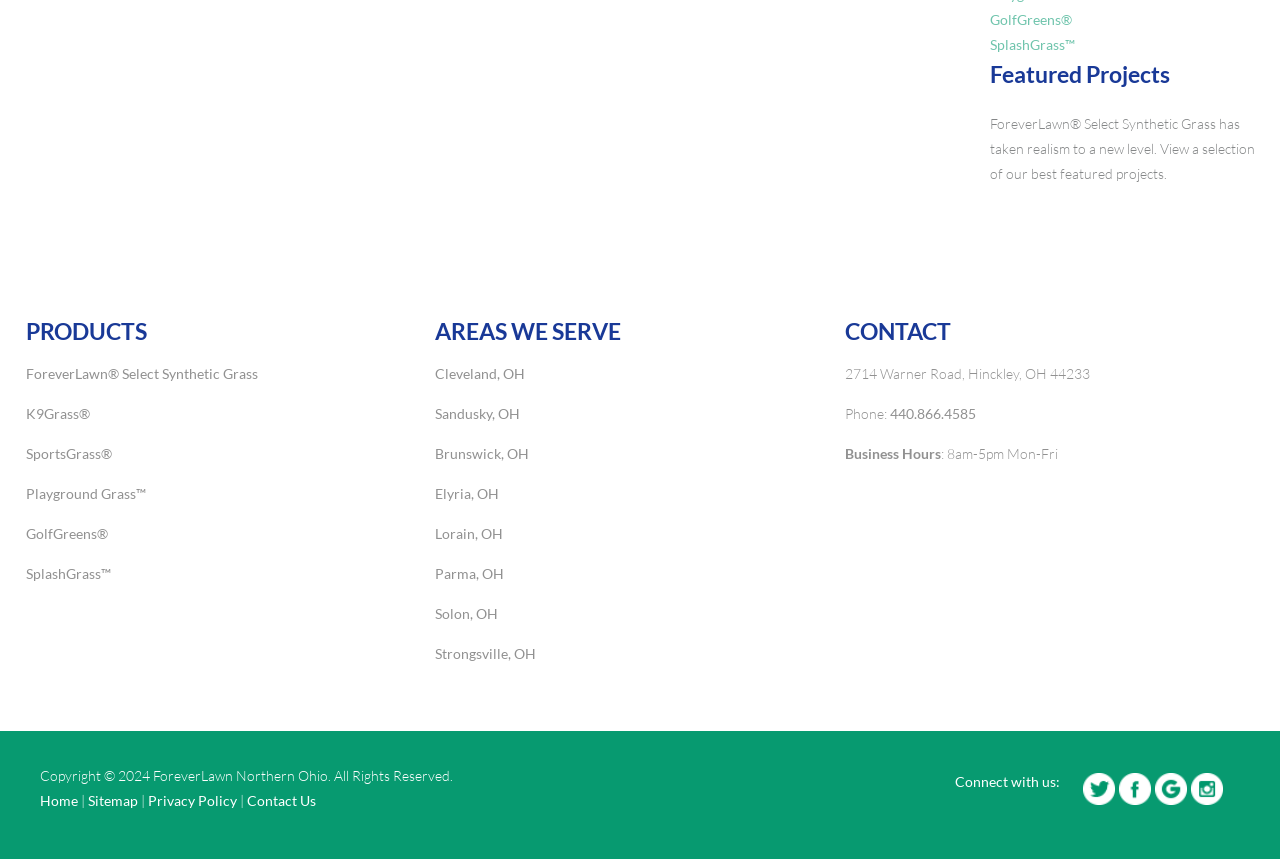Locate the bounding box coordinates of the element I should click to achieve the following instruction: "View featured projects".

[0.773, 0.07, 0.914, 0.102]